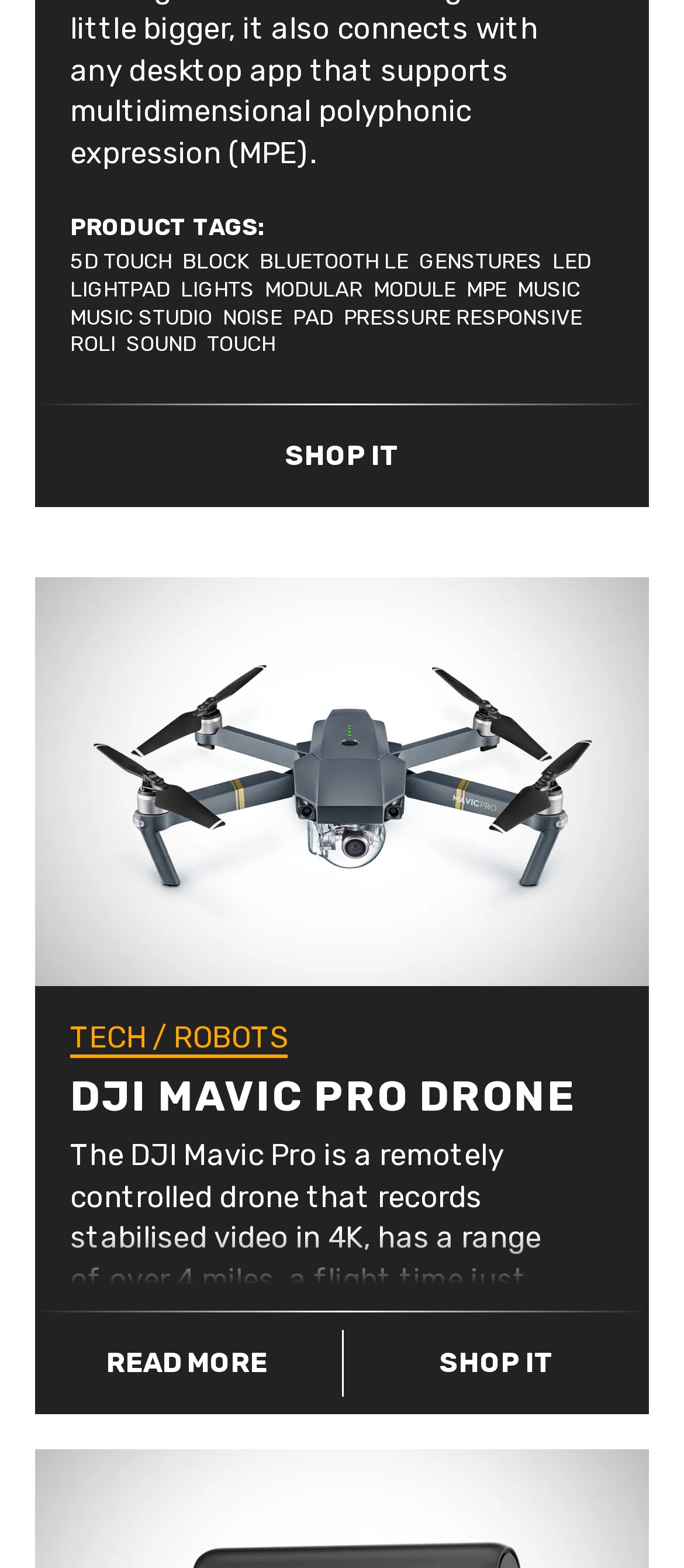Locate and provide the bounding box coordinates for the HTML element that matches this description: "DJI Mavic Pro Drone".

[0.103, 0.684, 0.844, 0.715]